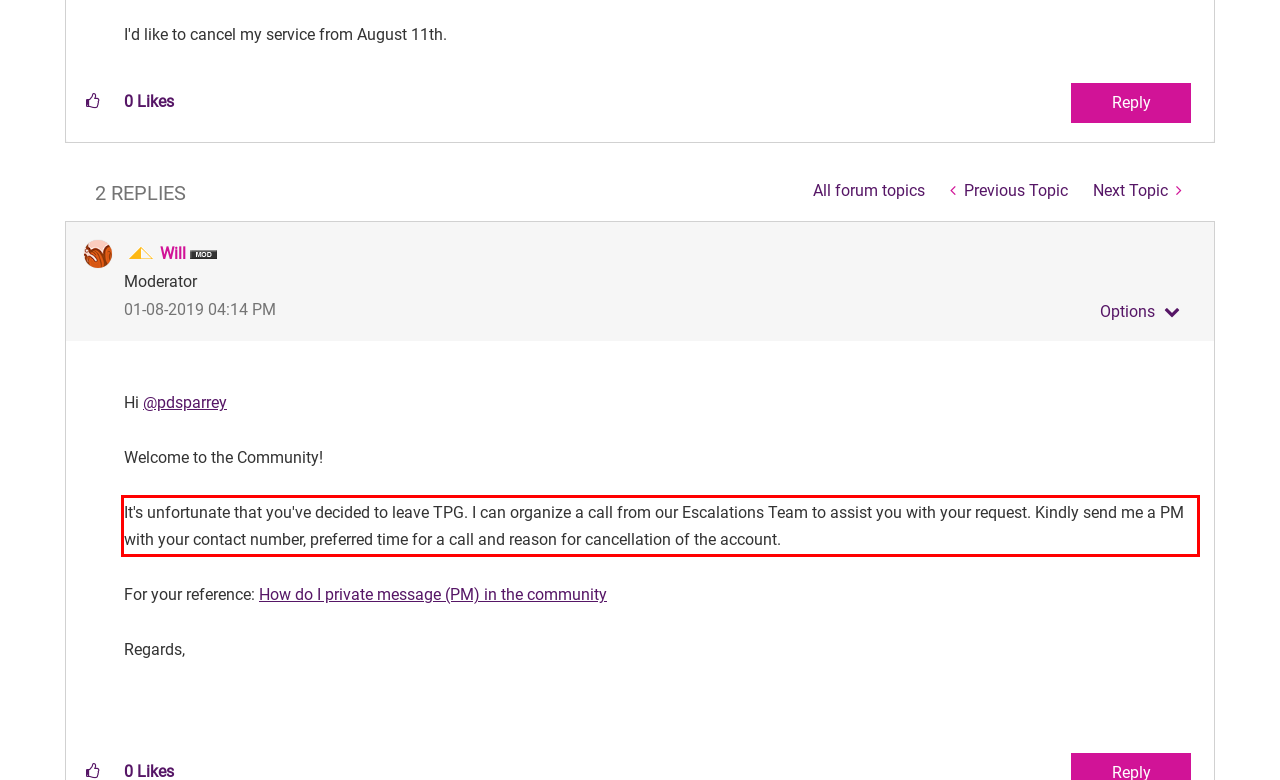Examine the screenshot of the webpage, locate the red bounding box, and generate the text contained within it.

It's unfortunate that you've decided to leave TPG. I can organize a call from our Escalations Team to assist you with your request. Kindly send me a PM with your contact number, preferred time for a call and reason for cancellation of the account.